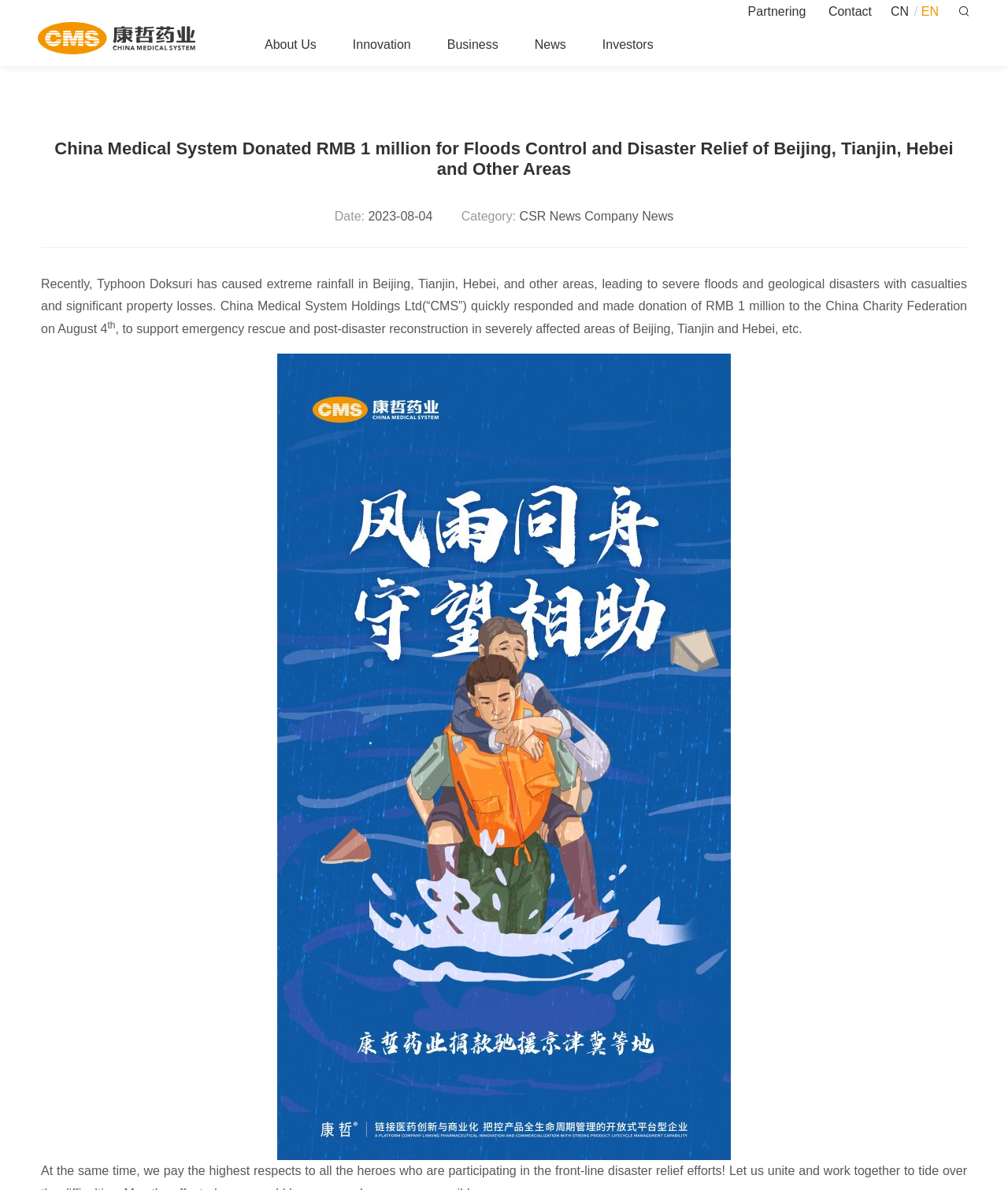Please identify the bounding box coordinates of the element that needs to be clicked to perform the following instruction: "Read the 'News' section".

[0.53, 0.02, 0.562, 0.056]